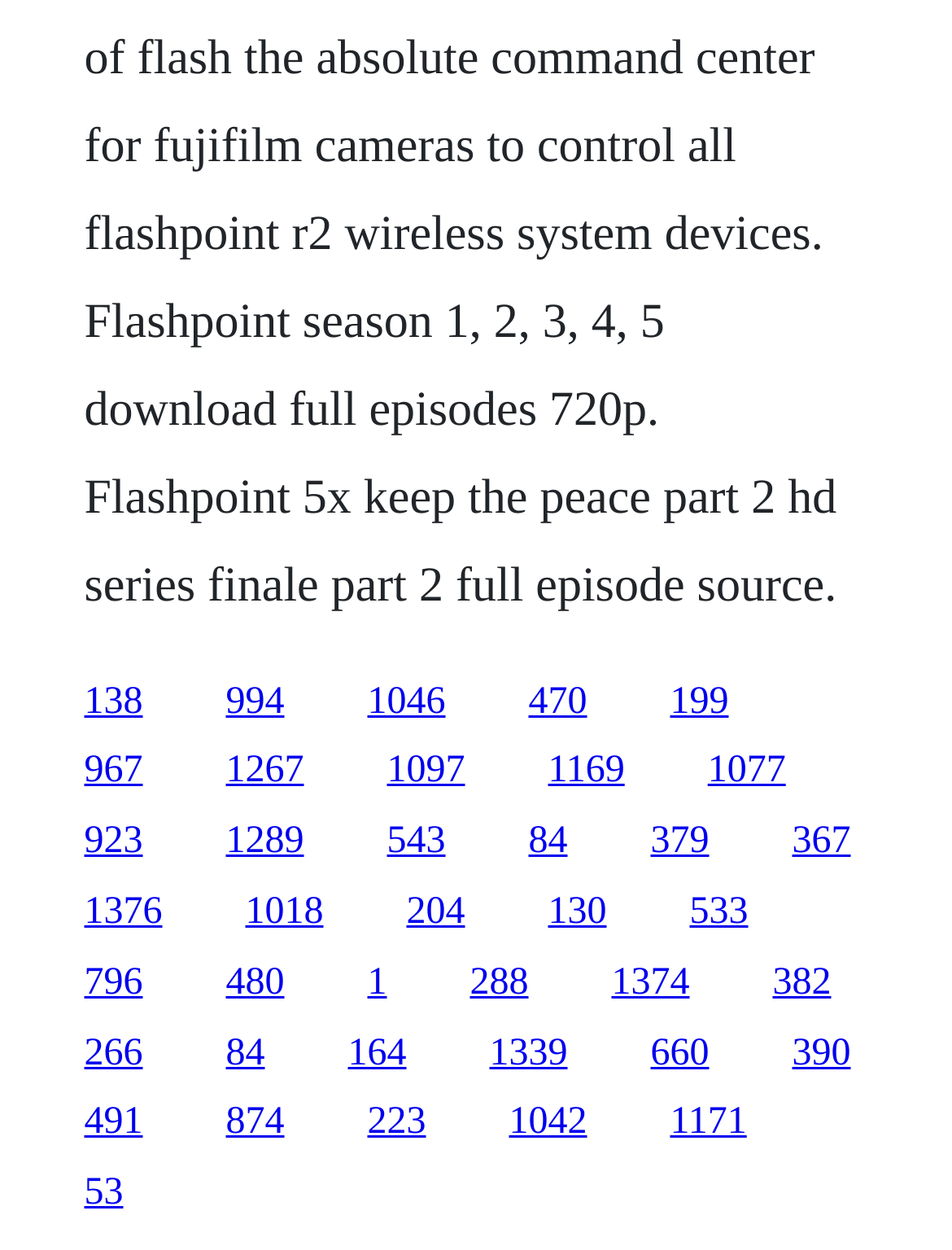Please identify the bounding box coordinates of the region to click in order to complete the given instruction: "click the first link". The coordinates should be four float numbers between 0 and 1, i.e., [left, top, right, bottom].

[0.088, 0.544, 0.15, 0.577]